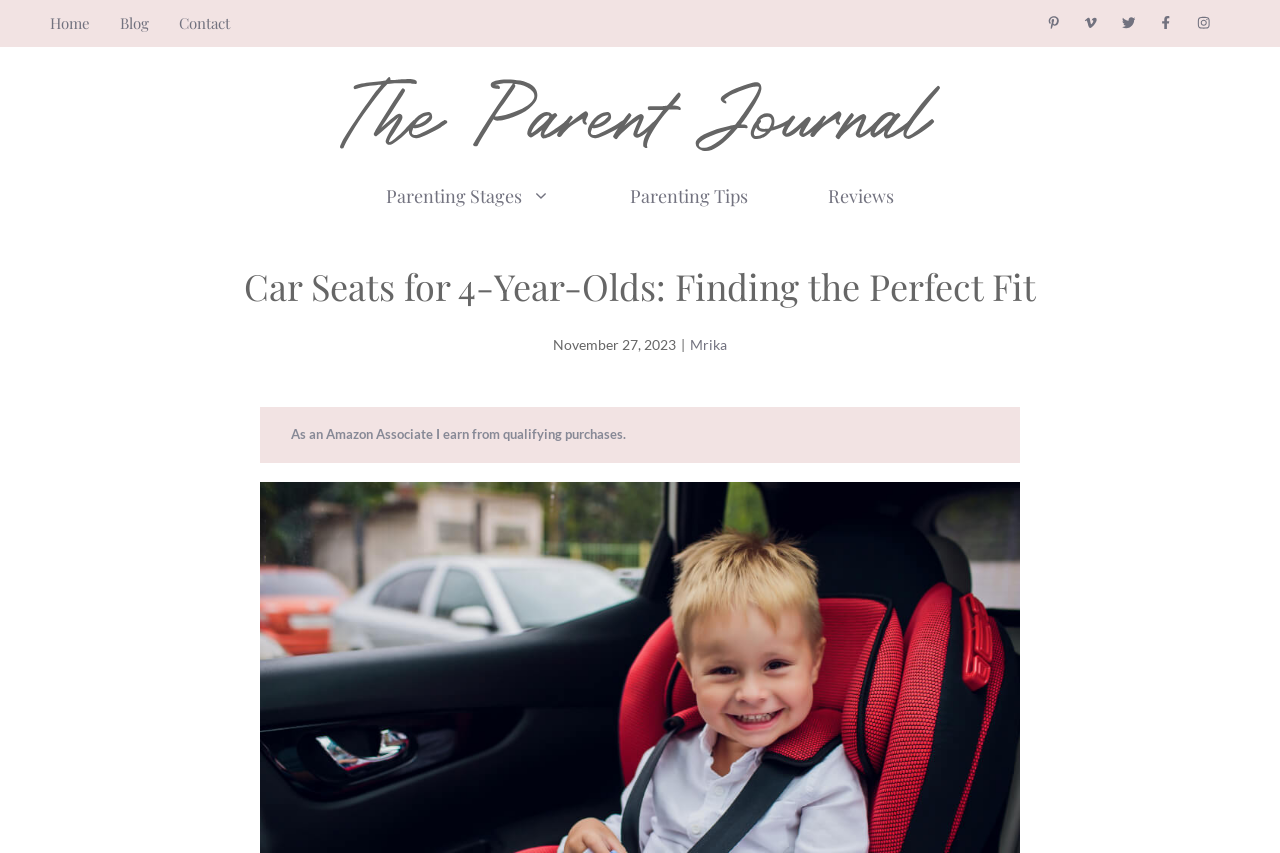Provide your answer in one word or a succinct phrase for the question: 
What is the date of the current article?

November 27, 2023